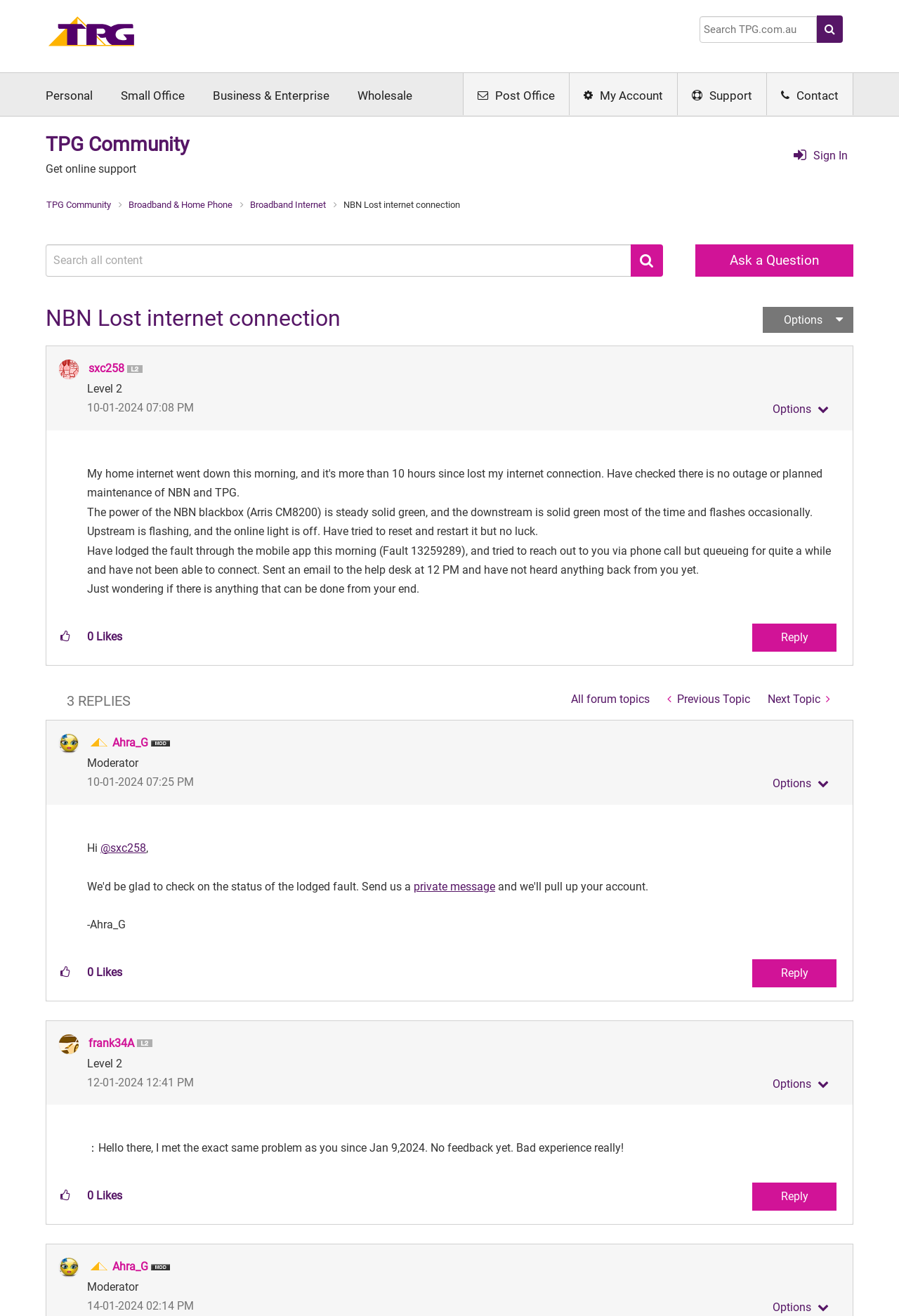Give a one-word or short phrase answer to this question: 
What is the status of the fault lodged by the author?

No feedback yet